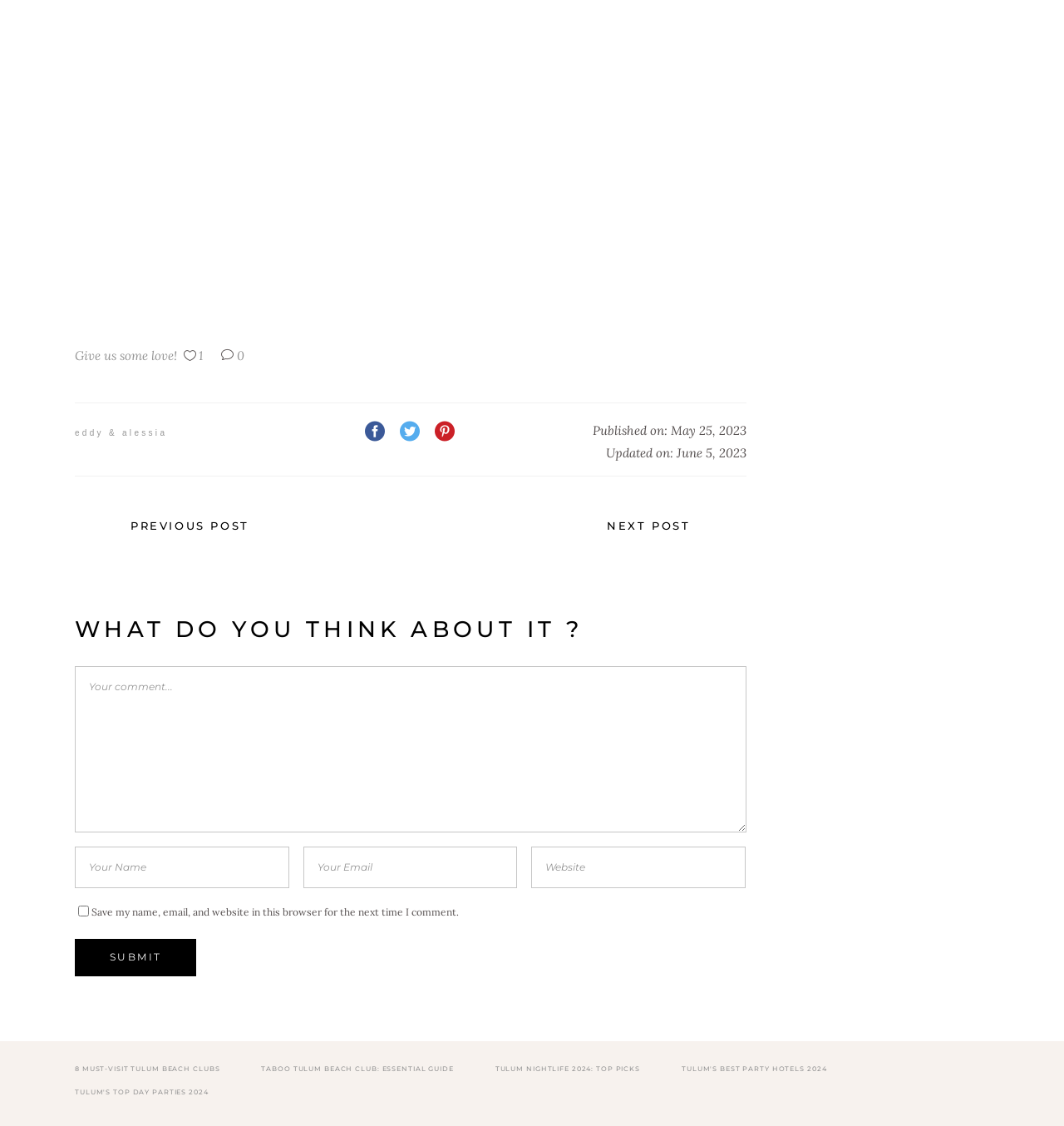What is the purpose of the textbox at the bottom?
Answer the question with just one word or phrase using the image.

To enter a comment